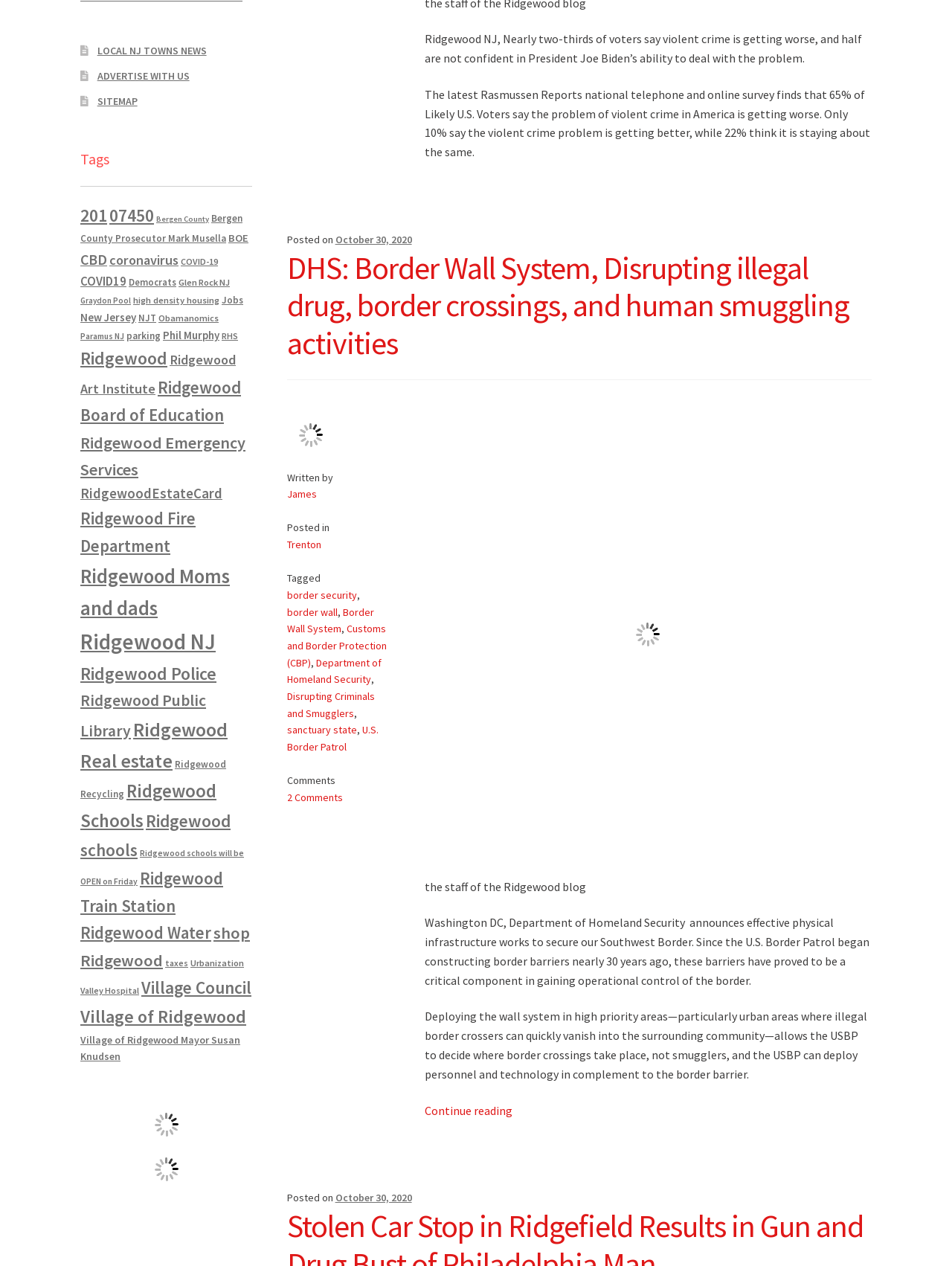Find the bounding box coordinates of the element you need to click on to perform this action: 'View the comments section'. The coordinates should be represented by four float values between 0 and 1, in the format [left, top, right, bottom].

[0.301, 0.611, 0.352, 0.622]